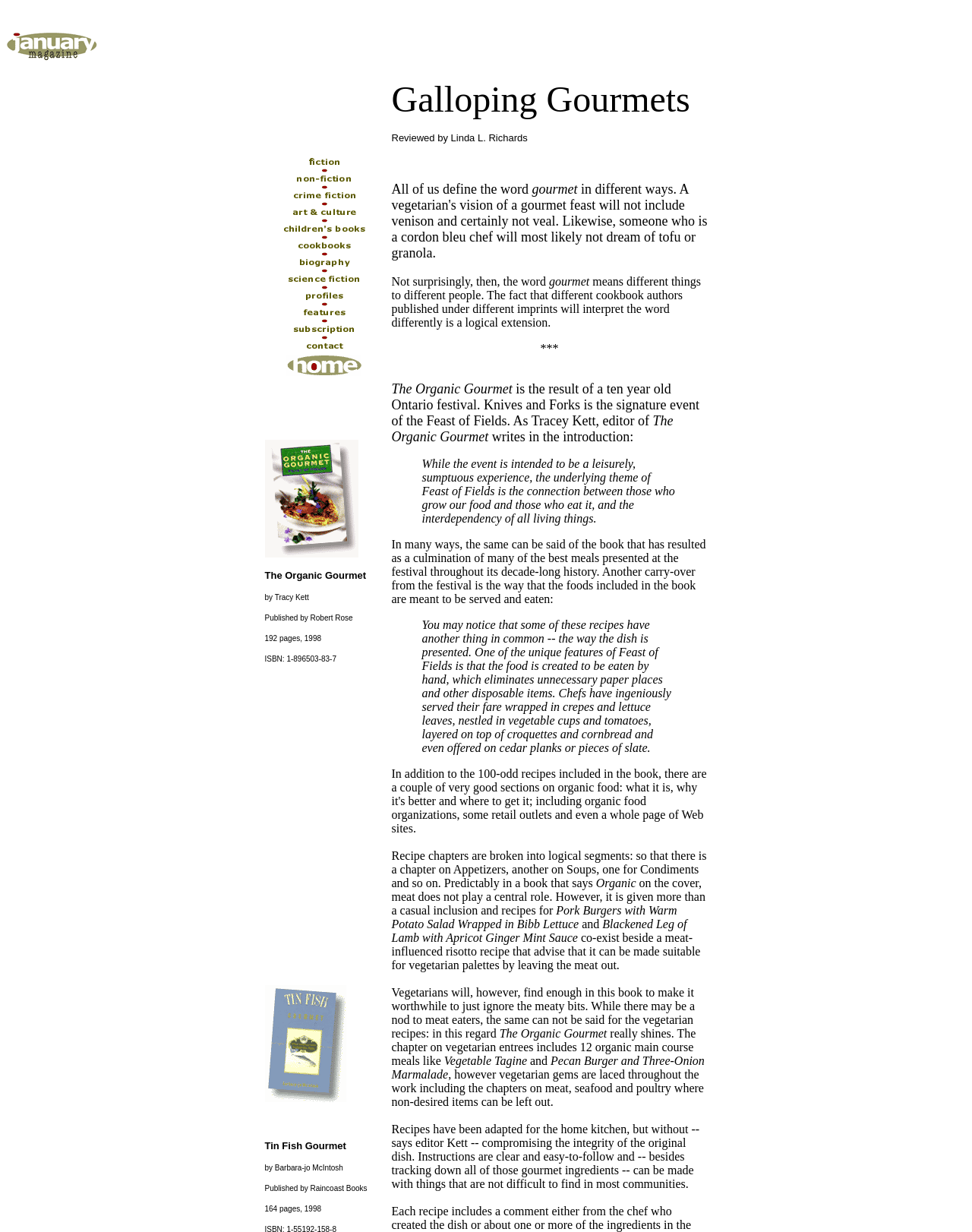Give a detailed account of the webpage's layout and content.

This webpage is a review of gourmet cookbooks, specifically focusing on "The Organic Gourmet" by Tracy Kett. At the top of the page, there is a small image and a link. Below this, there is a larger image, which is likely the cover of the cookbook. To the right of the image, there is a block of text that provides information about the book, including the author, publisher, number of pages, and publication date.

Below this section, there are two columns of text. The left column contains a review of the cookbook, which discusses the book's origins, its focus on organic and locally sourced ingredients, and its unique approach to food presentation. The review also highlights the book's organization, noting that it is divided into logical chapters, and that it includes a variety of recipes, including vegetarian and meat-based options.

The right column contains a series of quotes from the book, which are presented in a blockquote format. These quotes provide additional insight into the book's themes and approach to cooking.

Throughout the page, there are several images, including icons and decorative elements, which add visual interest to the design. There are also several links, which may provide additional information about the book or allow users to purchase it.

Overall, the page is well-organized and easy to navigate, with a clear focus on providing a detailed review of "The Organic Gourmet" cookbook.